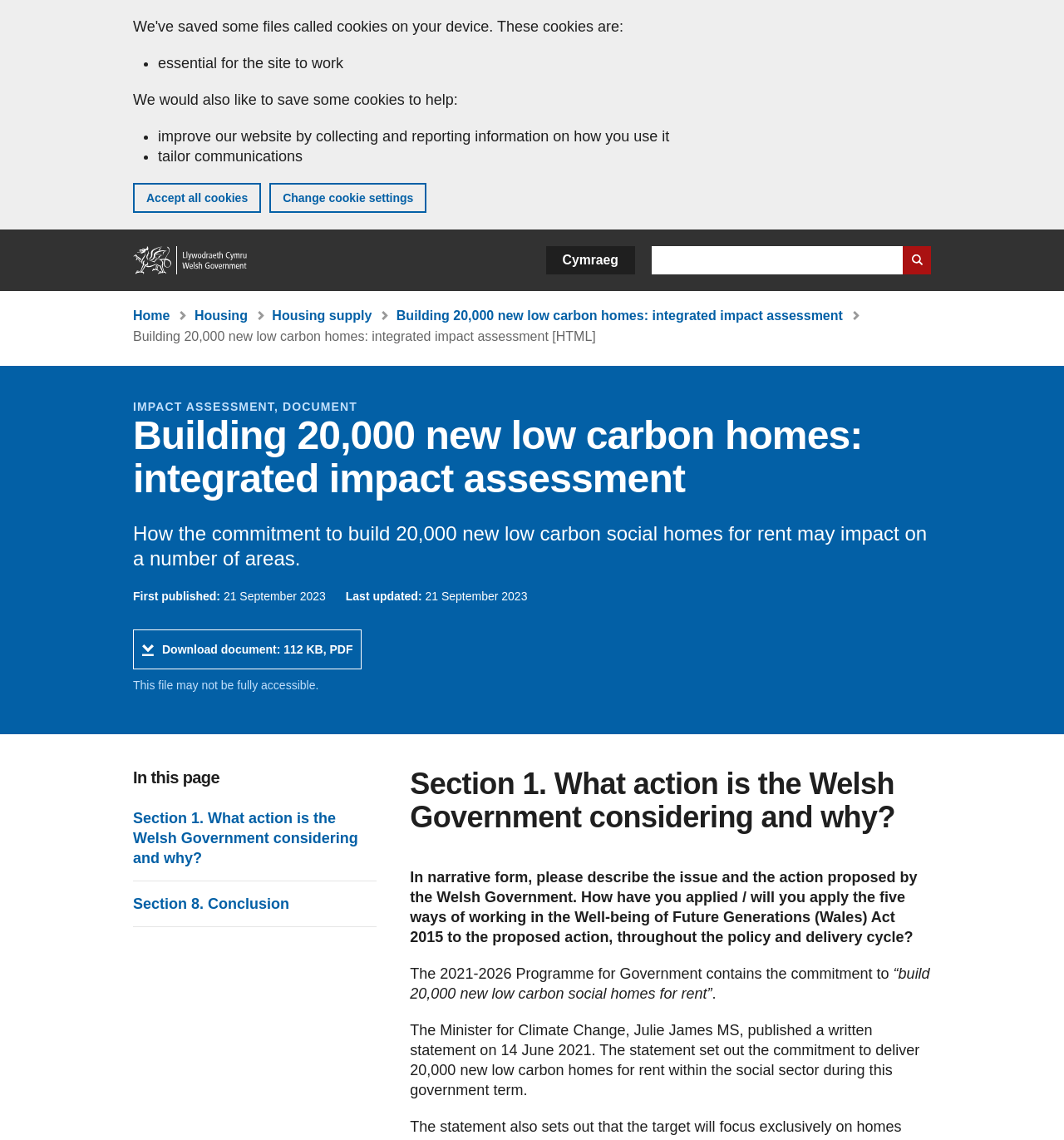Please identify the bounding box coordinates of where to click in order to follow the instruction: "View Section 1. What action is the Welsh Government considering and why?".

[0.125, 0.709, 0.354, 0.761]